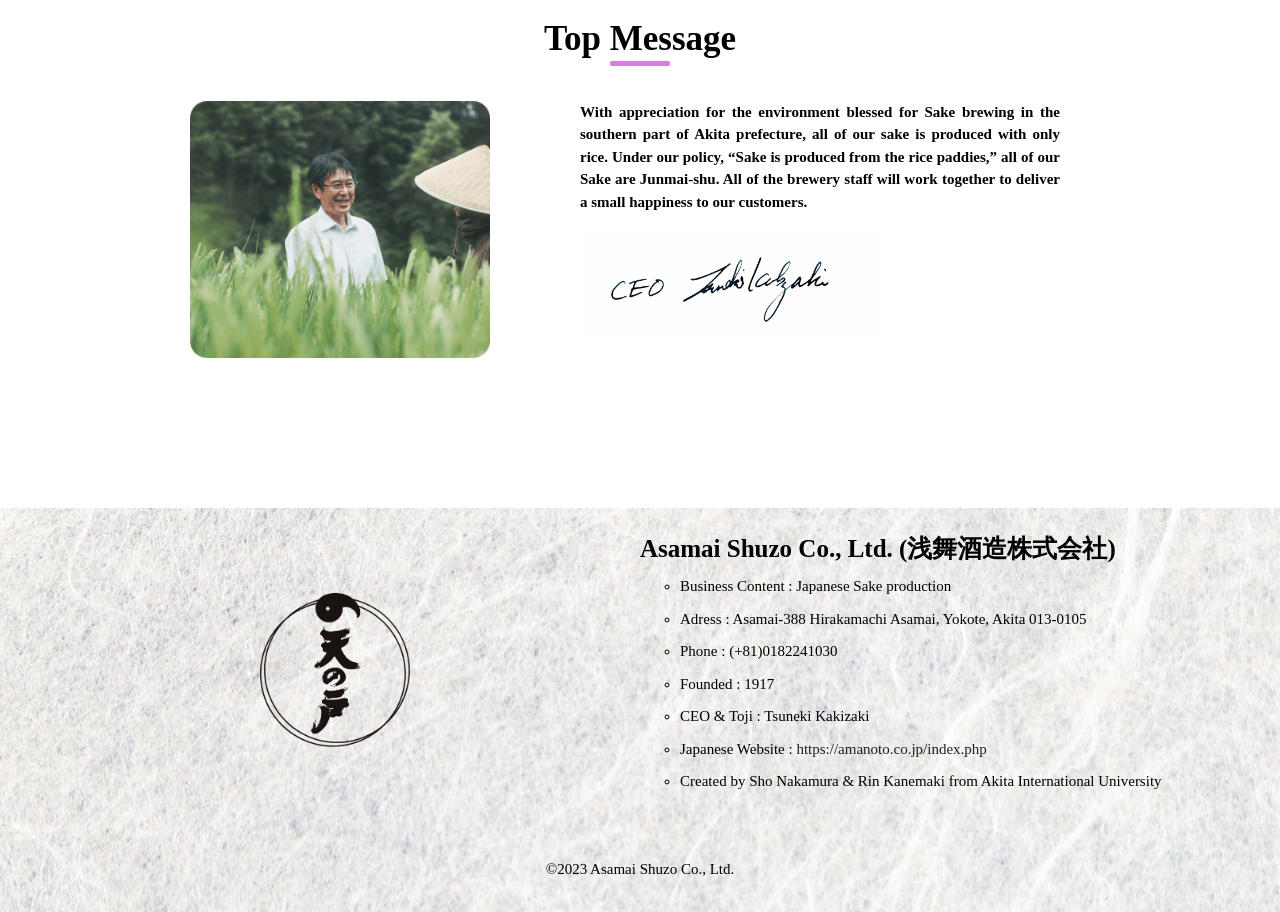What is the phone number of the company?
From the details in the image, answer the question comprehensively.

I found the phone number by looking at the list of information about the company, where it says 'Phone : (+81)0182241030'.